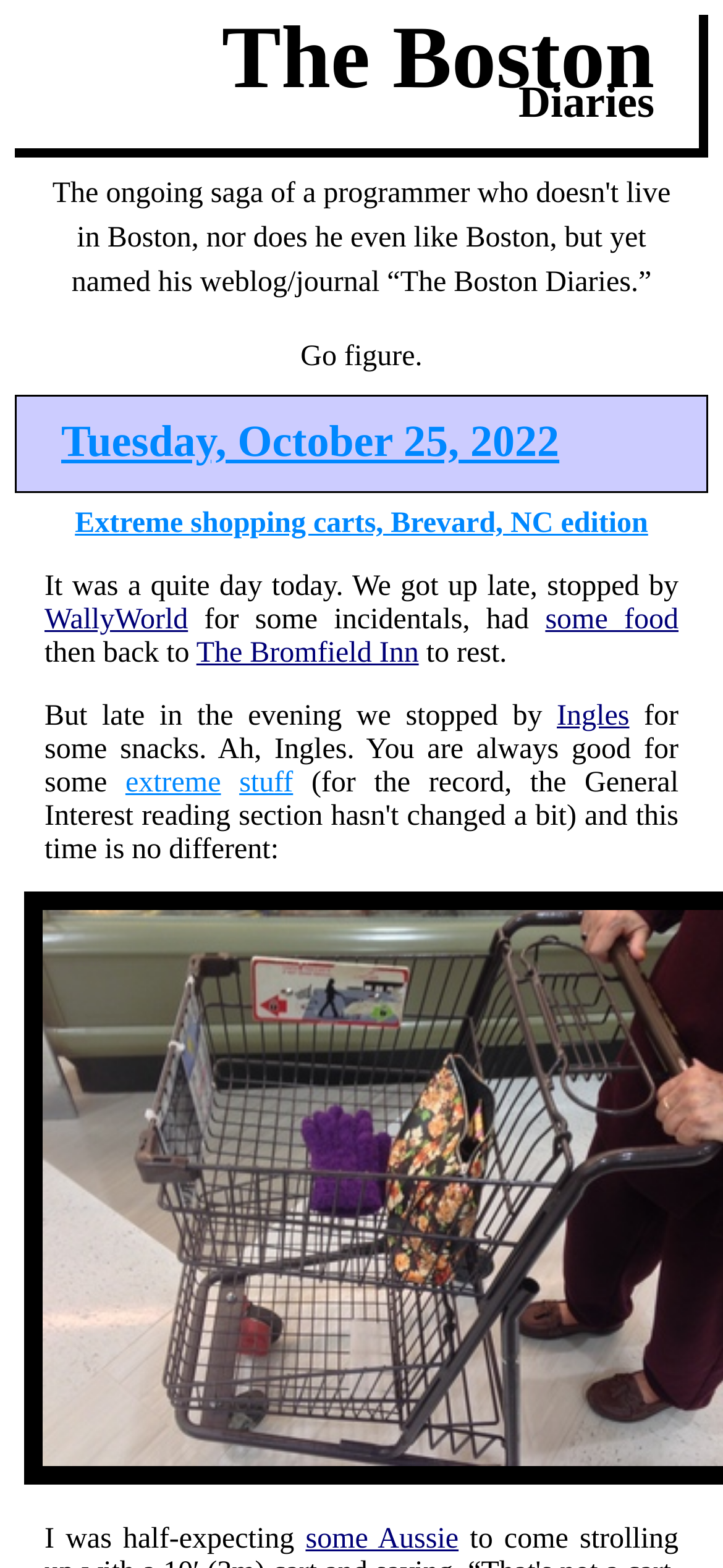Pinpoint the bounding box coordinates of the area that should be clicked to complete the following instruction: "Click on the link to WallyWorld". The coordinates must be given as four float numbers between 0 and 1, i.e., [left, top, right, bottom].

[0.062, 0.385, 0.26, 0.405]